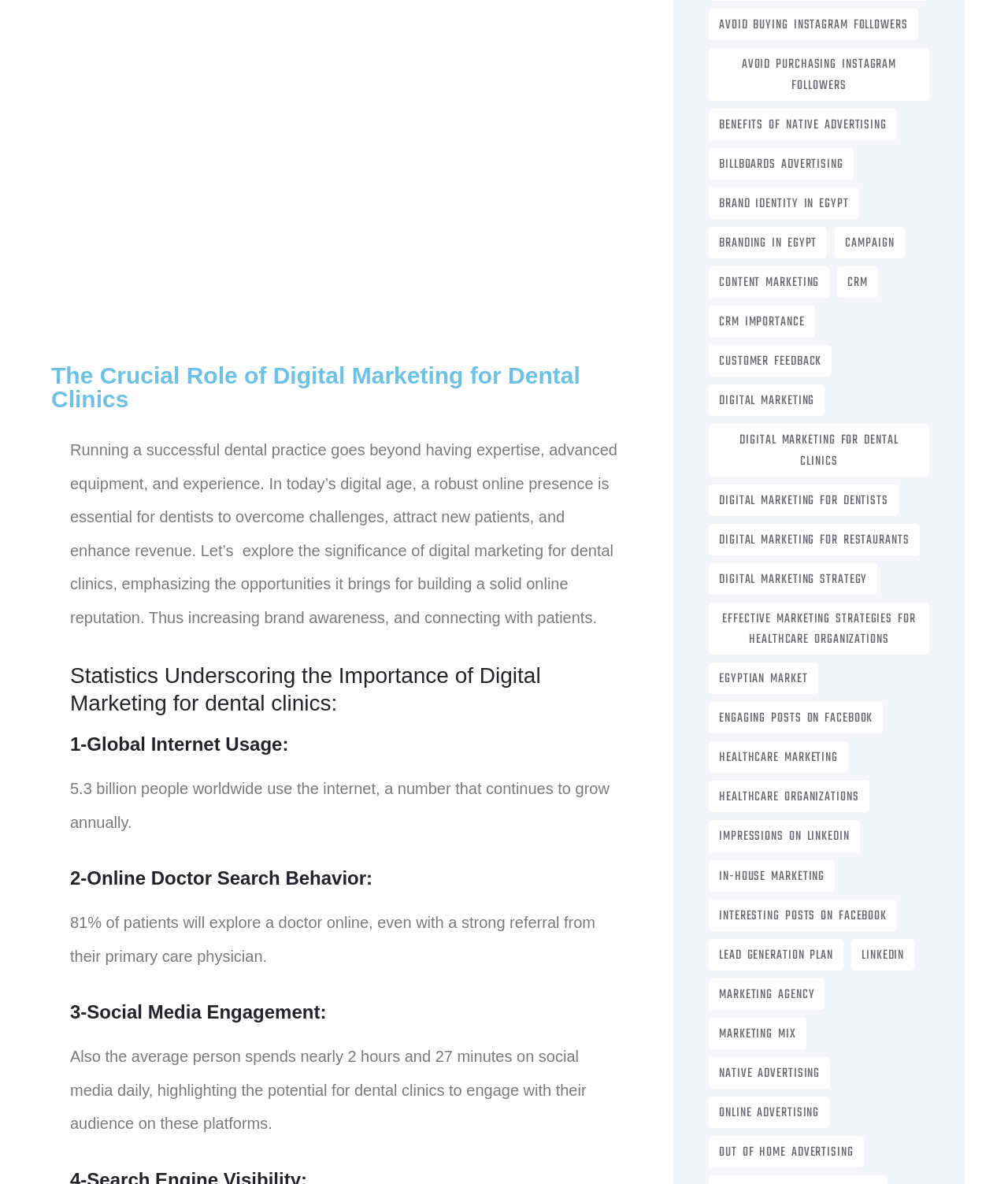Please locate the bounding box coordinates of the element's region that needs to be clicked to follow the instruction: "Click on 'Avoid buying Instagram Followers'". The bounding box coordinates should be provided as four float numbers between 0 and 1, i.e., [left, top, right, bottom].

[0.703, 0.008, 0.911, 0.034]